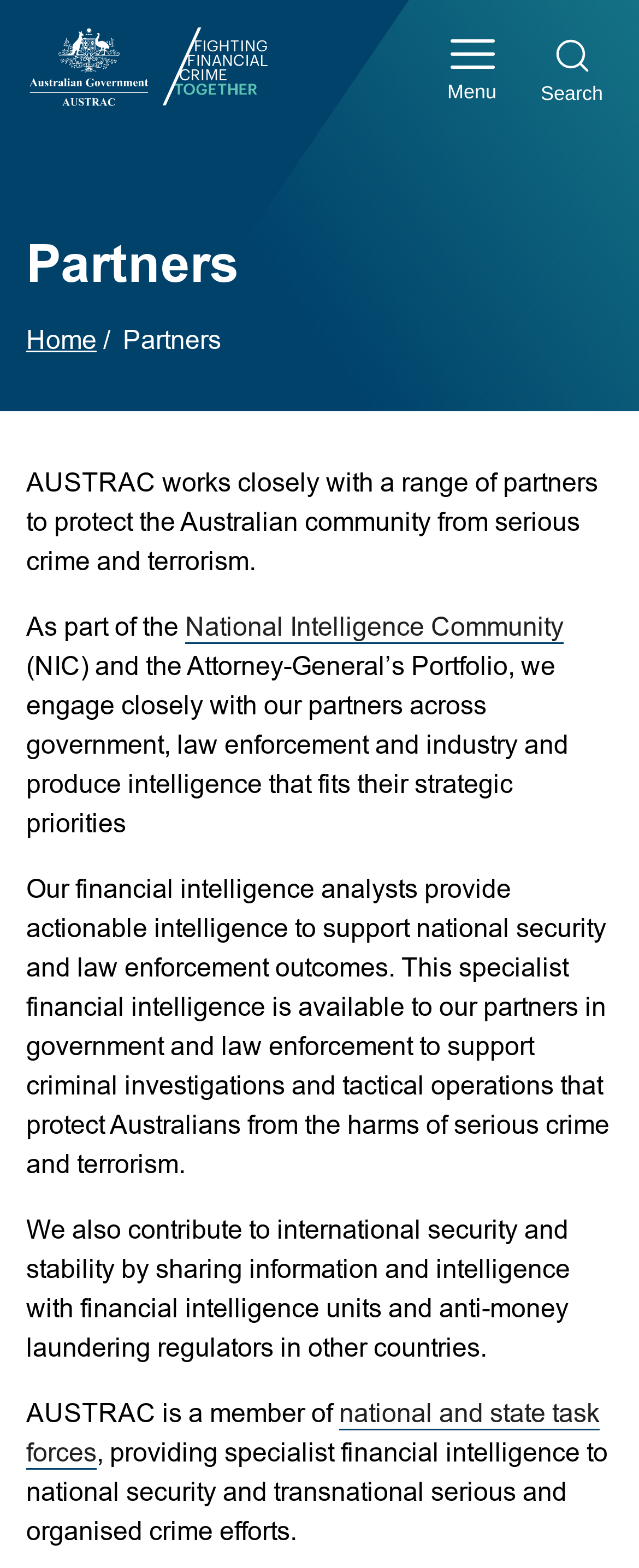Predict the bounding box of the UI element based on the description: "title="Home"". The coordinates should be four float numbers between 0 and 1, formatted as [left, top, right, bottom].

[0.041, 0.017, 0.426, 0.072]